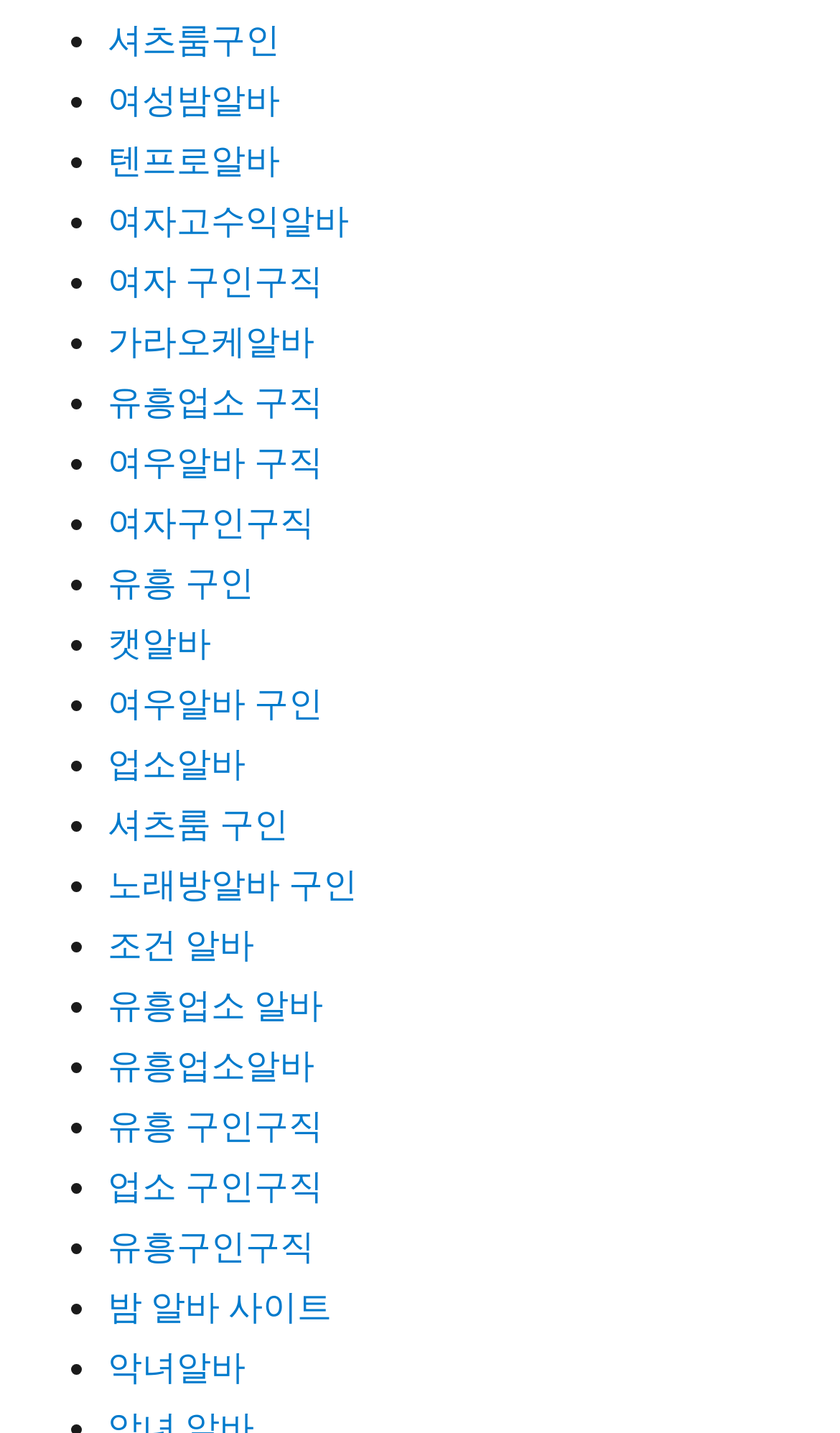Give a one-word or one-phrase response to the question: 
How many links are on this webpage?

34